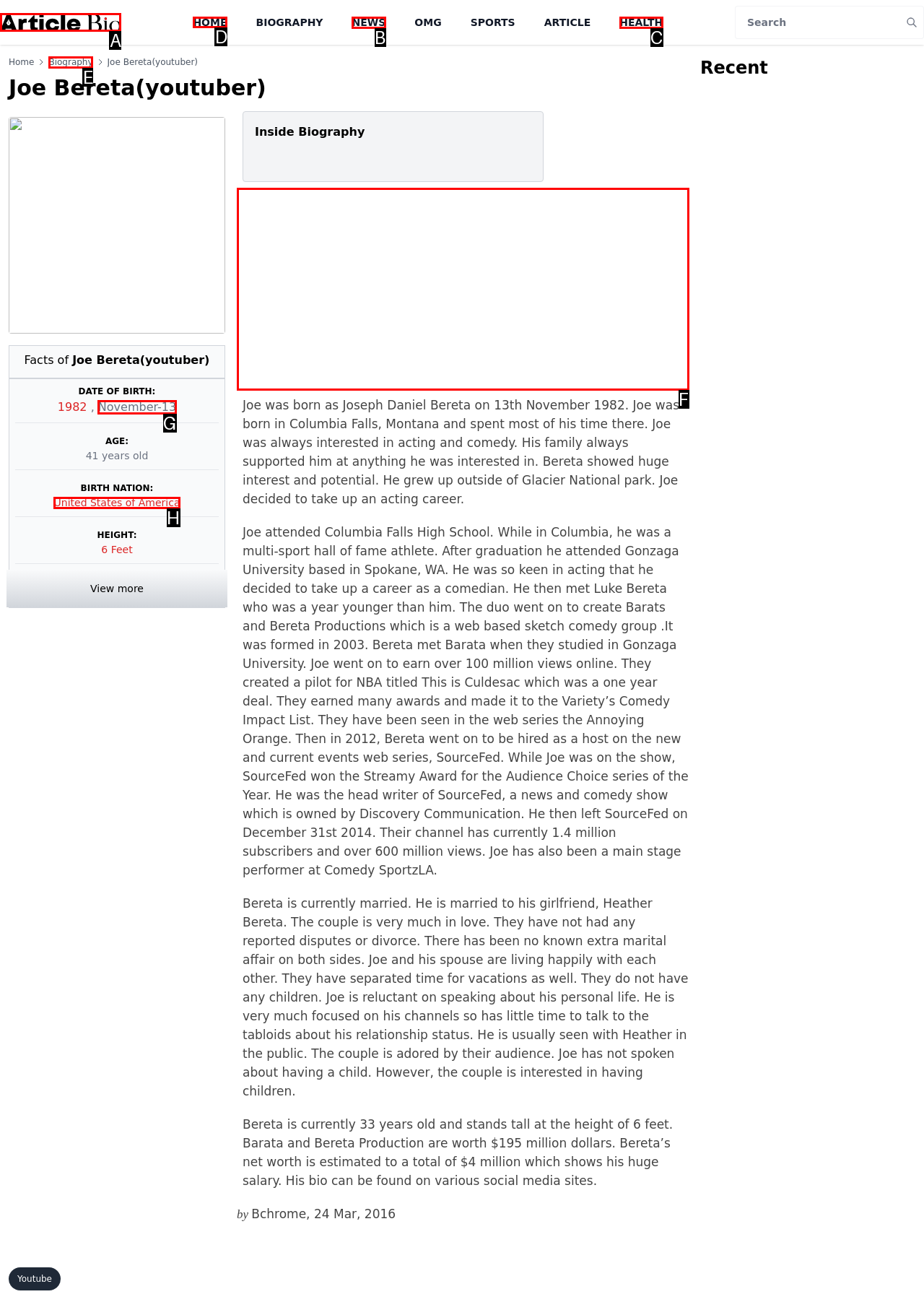Identify the correct UI element to click to achieve the task: Go to the home page.
Answer with the letter of the appropriate option from the choices given.

D